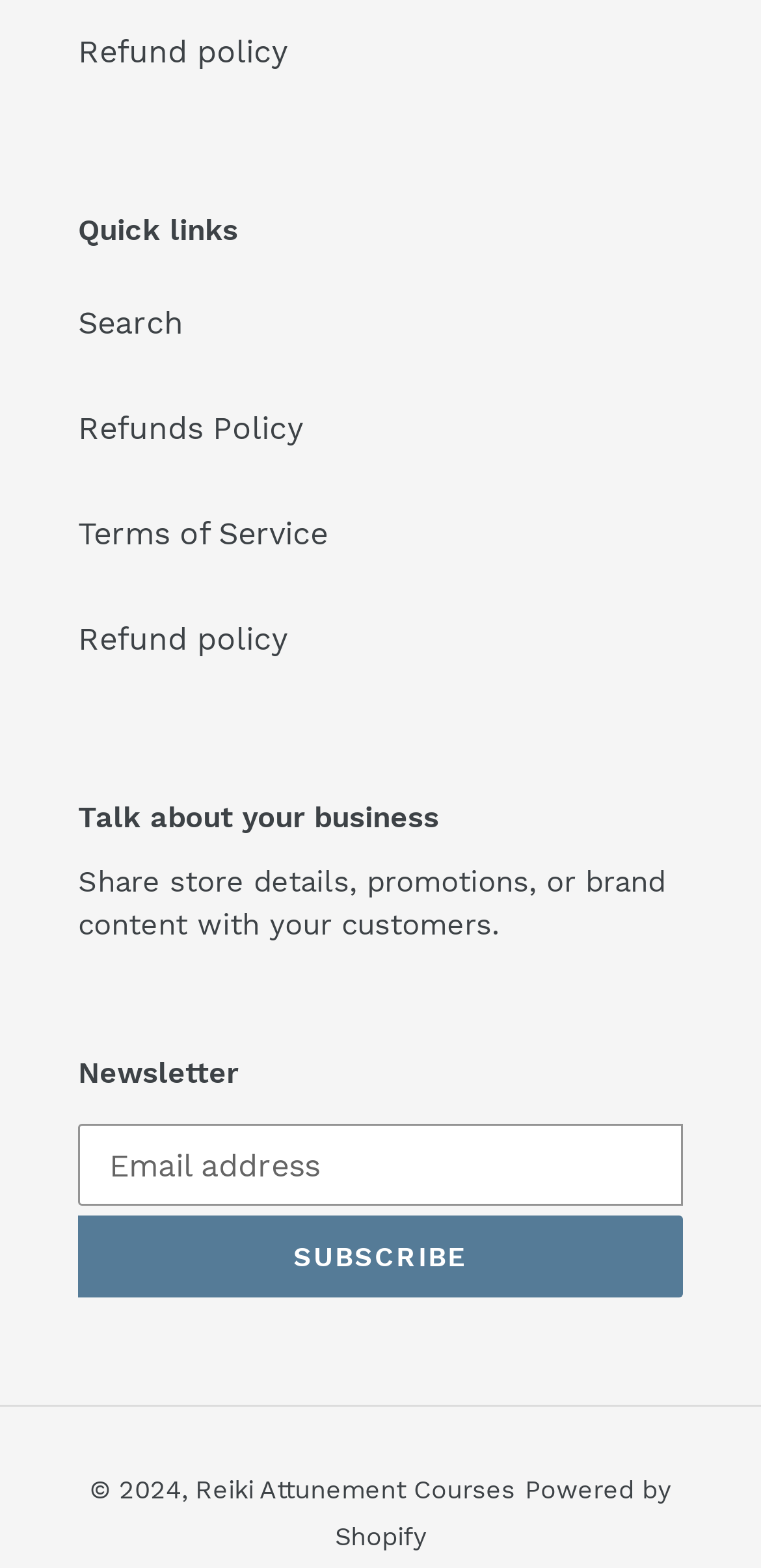What is the purpose of the 'SUBSCRIBE' button?
Based on the visual details in the image, please answer the question thoroughly.

The 'SUBSCRIBE' button is a child element of the 'Newsletter' section, and is likely used to submit the email address entered in the textbox to subscribe to the newsletter.